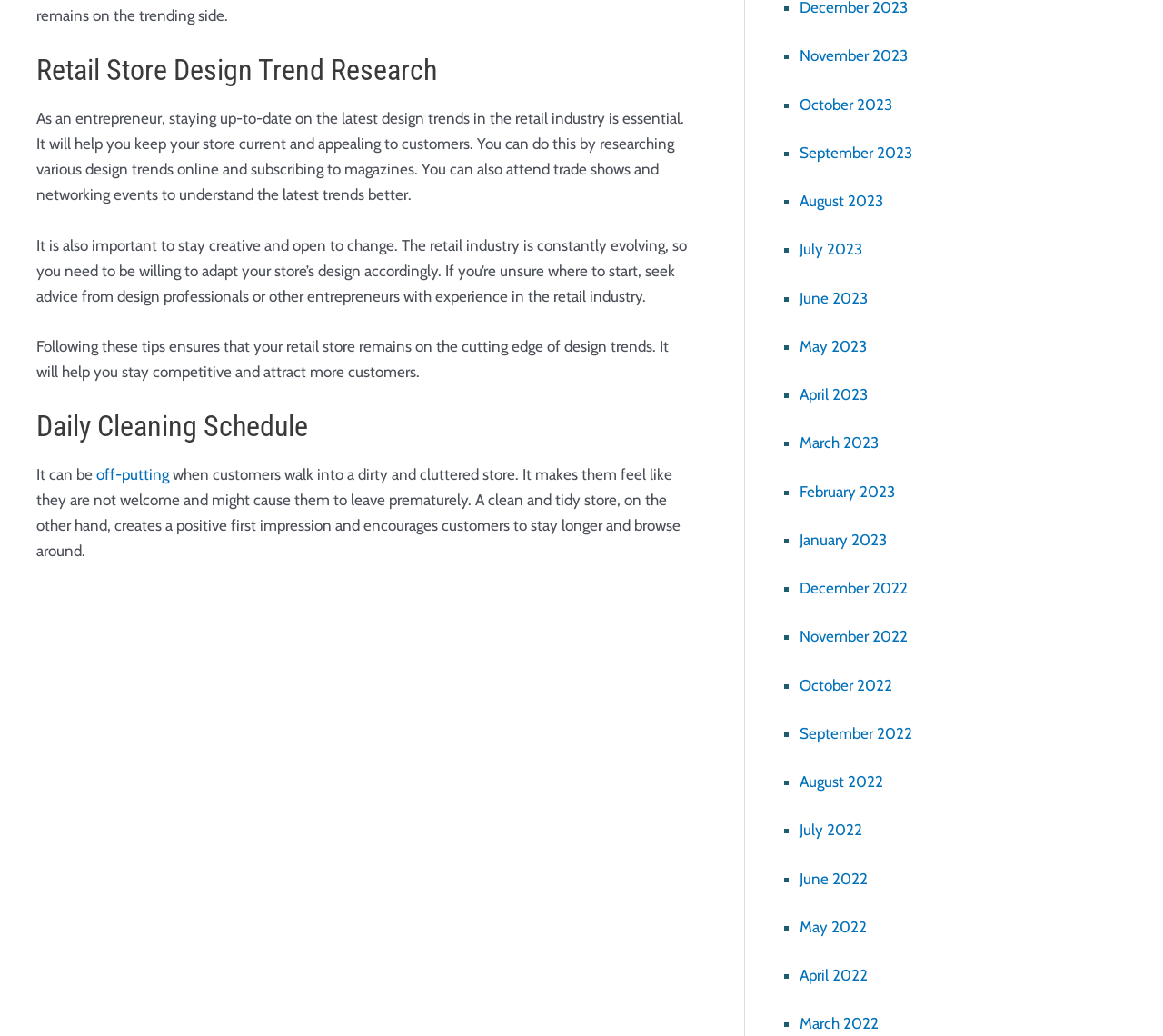Provide a short, one-word or phrase answer to the question below:
What is the importance of staying up-to-date on design trends in the retail industry?

To keep the store current and appealing to customers